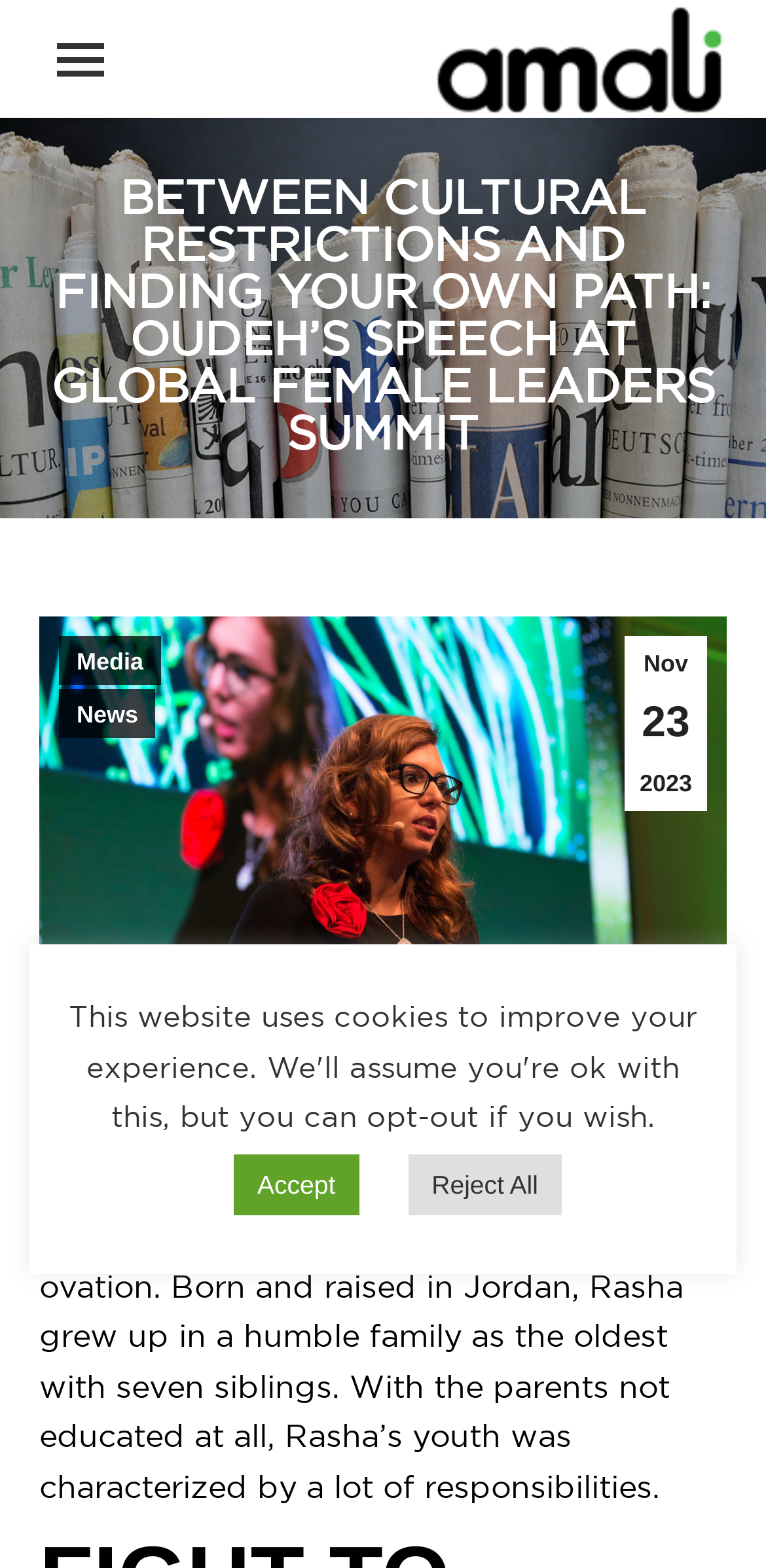Specify the bounding box coordinates of the element's area that should be clicked to execute the given instruction: "Go to top of the page". The coordinates should be four float numbers between 0 and 1, i.e., [left, top, right, bottom].

[0.872, 0.769, 0.974, 0.819]